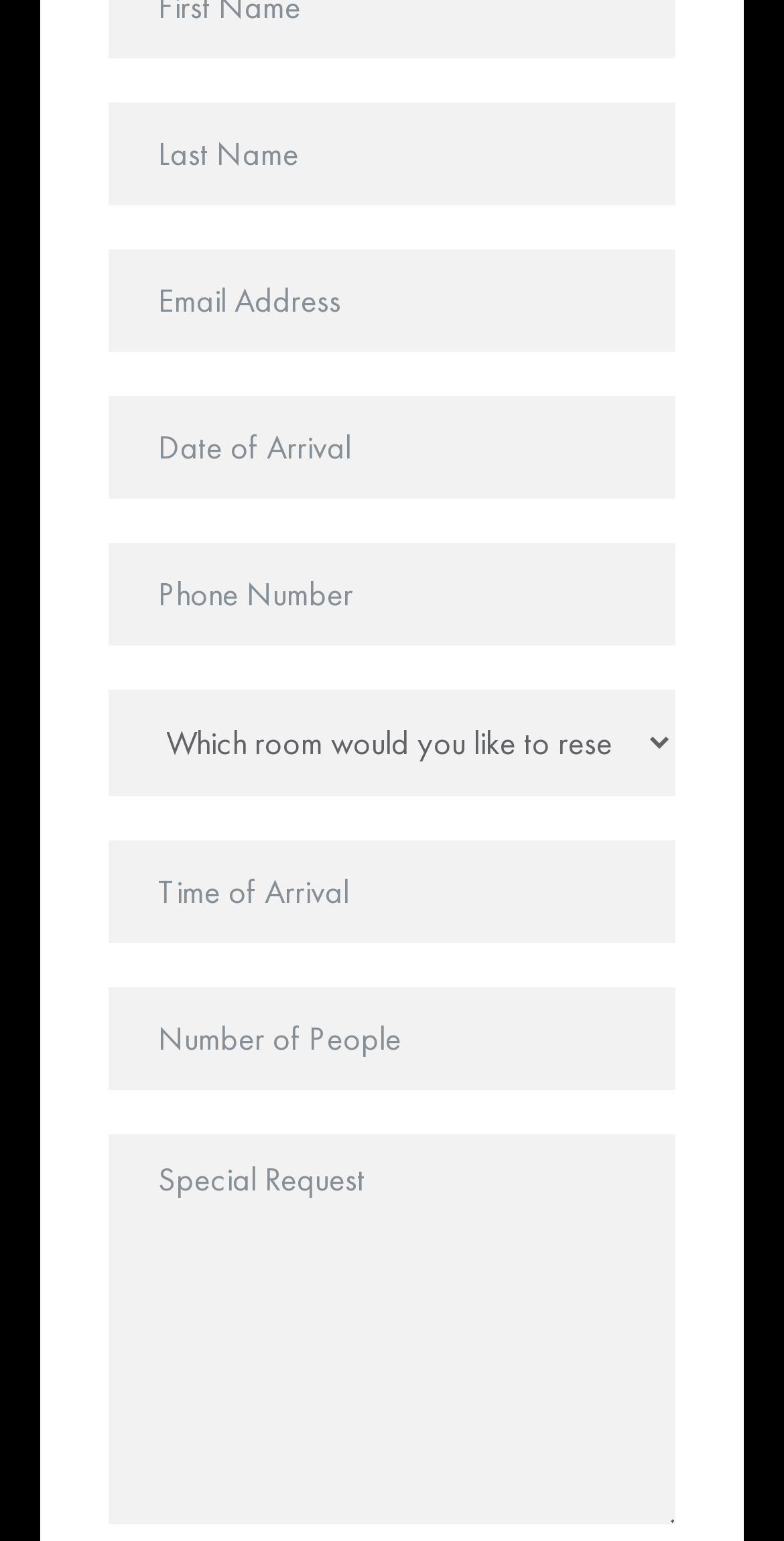How many textboxes are required?
Using the image, answer in one word or phrase.

7